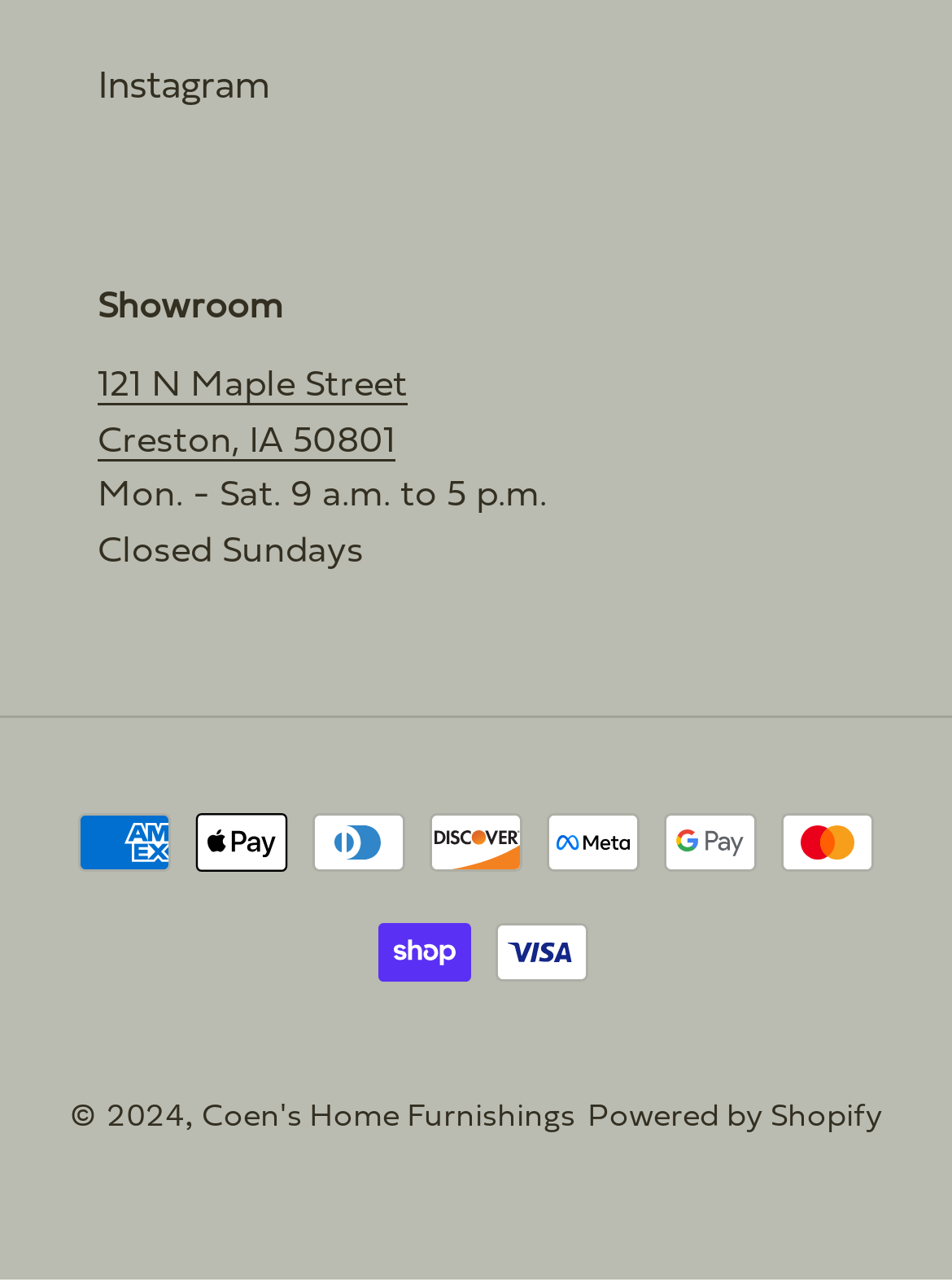From the screenshot, find the bounding box of the UI element matching this description: "Instagram". Supply the bounding box coordinates in the form [left, top, right, bottom], each a float between 0 and 1.

[0.103, 0.055, 0.285, 0.082]